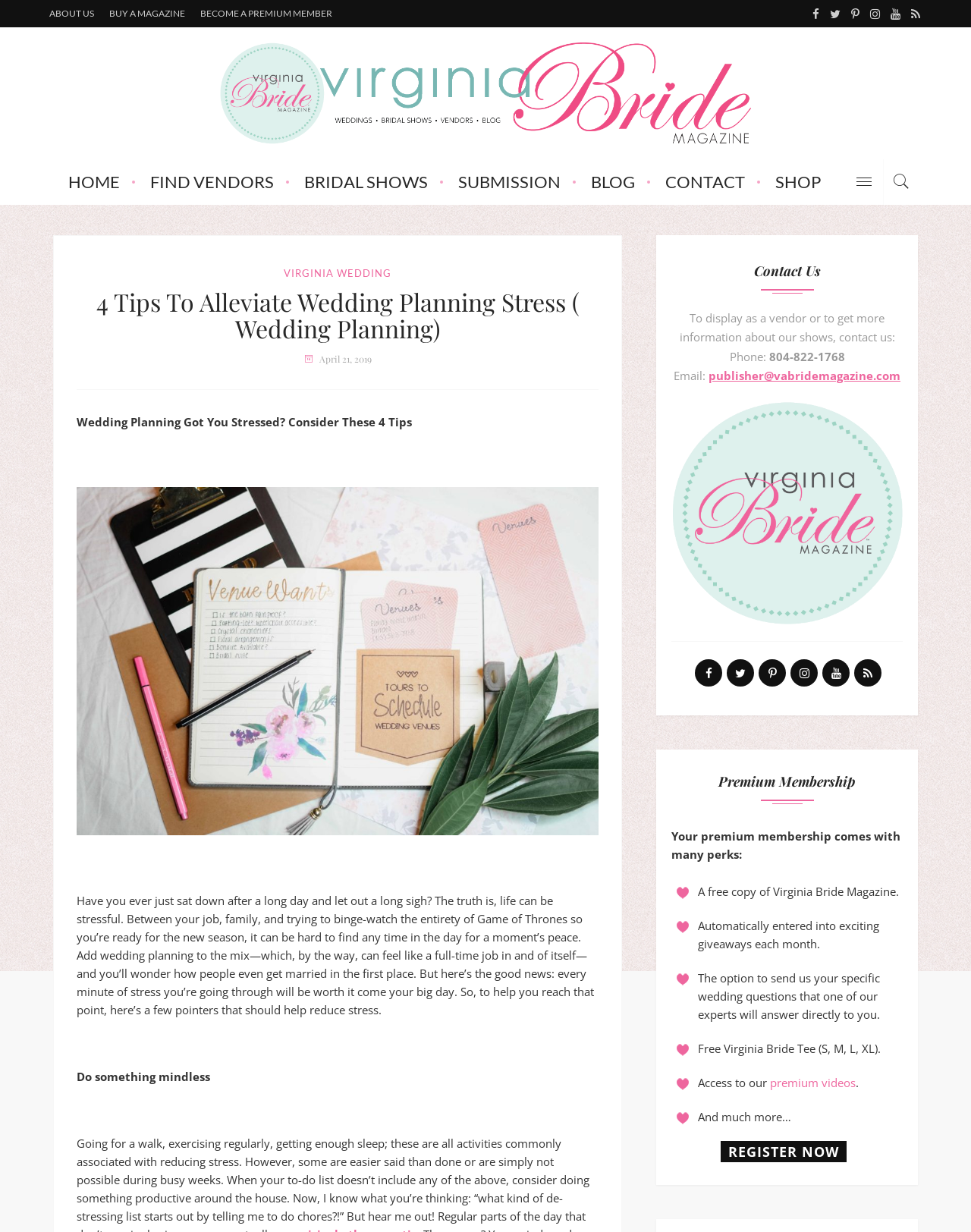Find the bounding box coordinates for the area you need to click to carry out the instruction: "Contact Us". The coordinates should be four float numbers between 0 and 1, indicated as [left, top, right, bottom].

[0.776, 0.212, 0.845, 0.227]